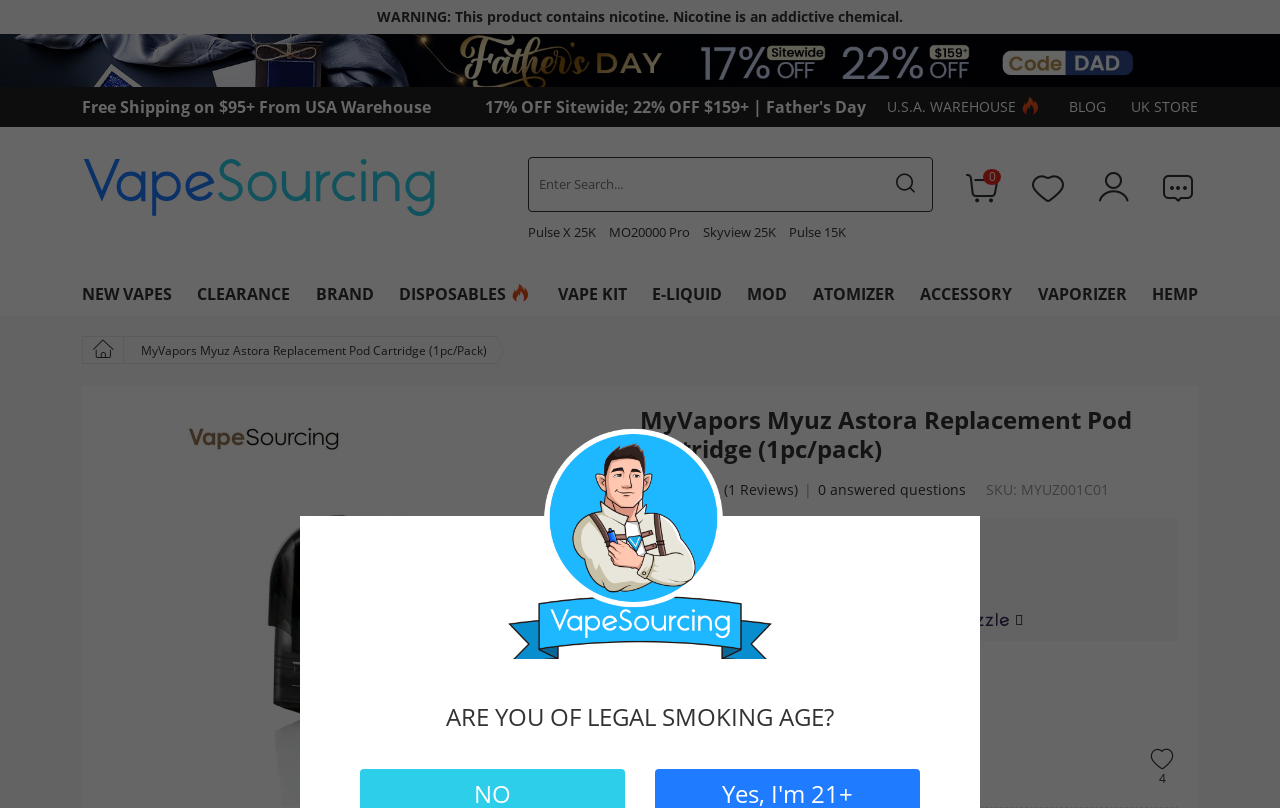Given the element description, predict the bounding box coordinates in the format (top-left x, top-left y, bottom-right x, bottom-right y). Make sure all values are between 0 and 1. Here is the element description: alt="2024 Father's Day Vape Sale"

[0.0, 0.061, 1.0, 0.085]